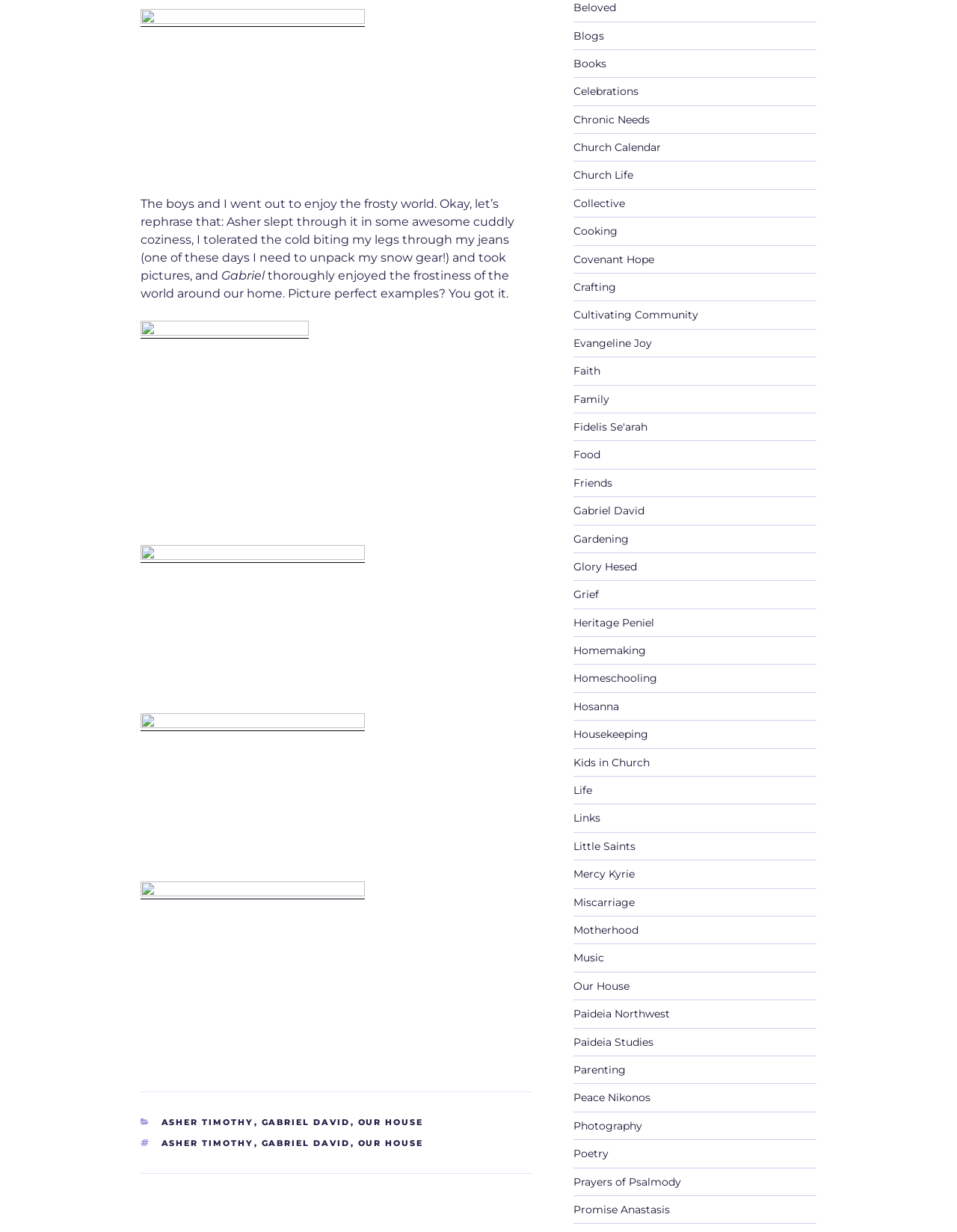Find and provide the bounding box coordinates for the UI element described here: "Kids in Church". The coordinates should be given as four float numbers between 0 and 1: [left, top, right, bottom].

[0.599, 0.613, 0.679, 0.624]